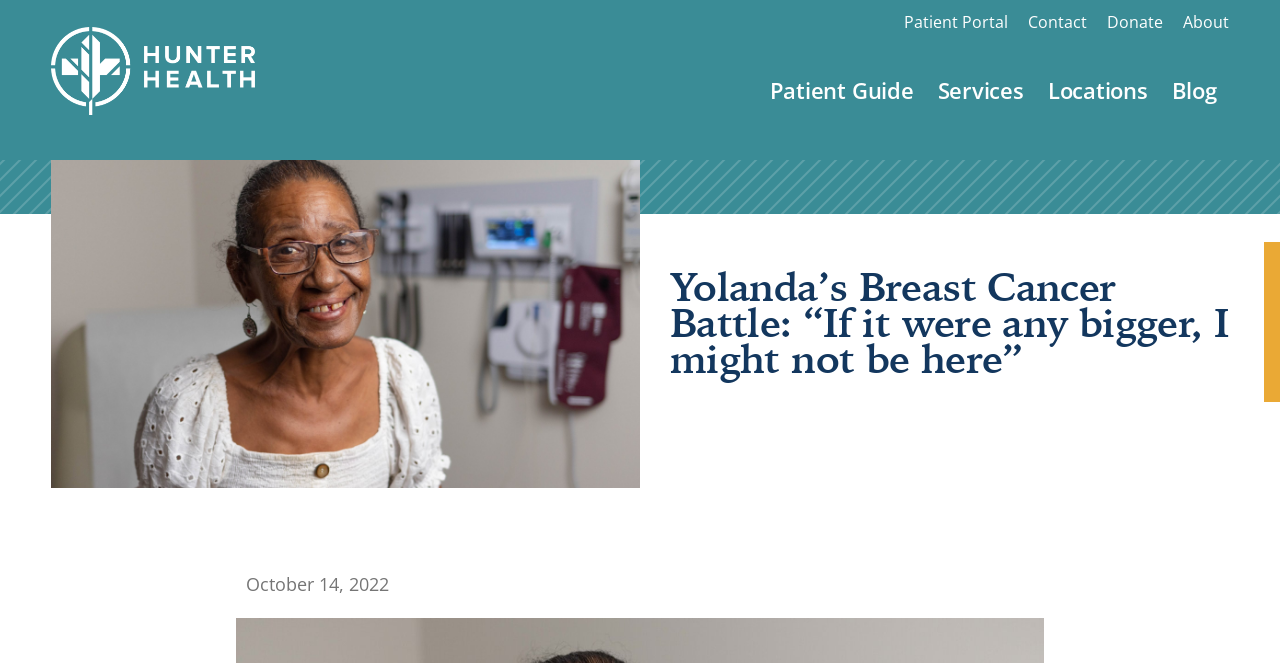Please identify the bounding box coordinates of the element's region that I should click in order to complete the following instruction: "Read Yolanda’s Breast Cancer Battle story". The bounding box coordinates consist of four float numbers between 0 and 1, i.e., [left, top, right, bottom].

[0.523, 0.404, 0.96, 0.567]